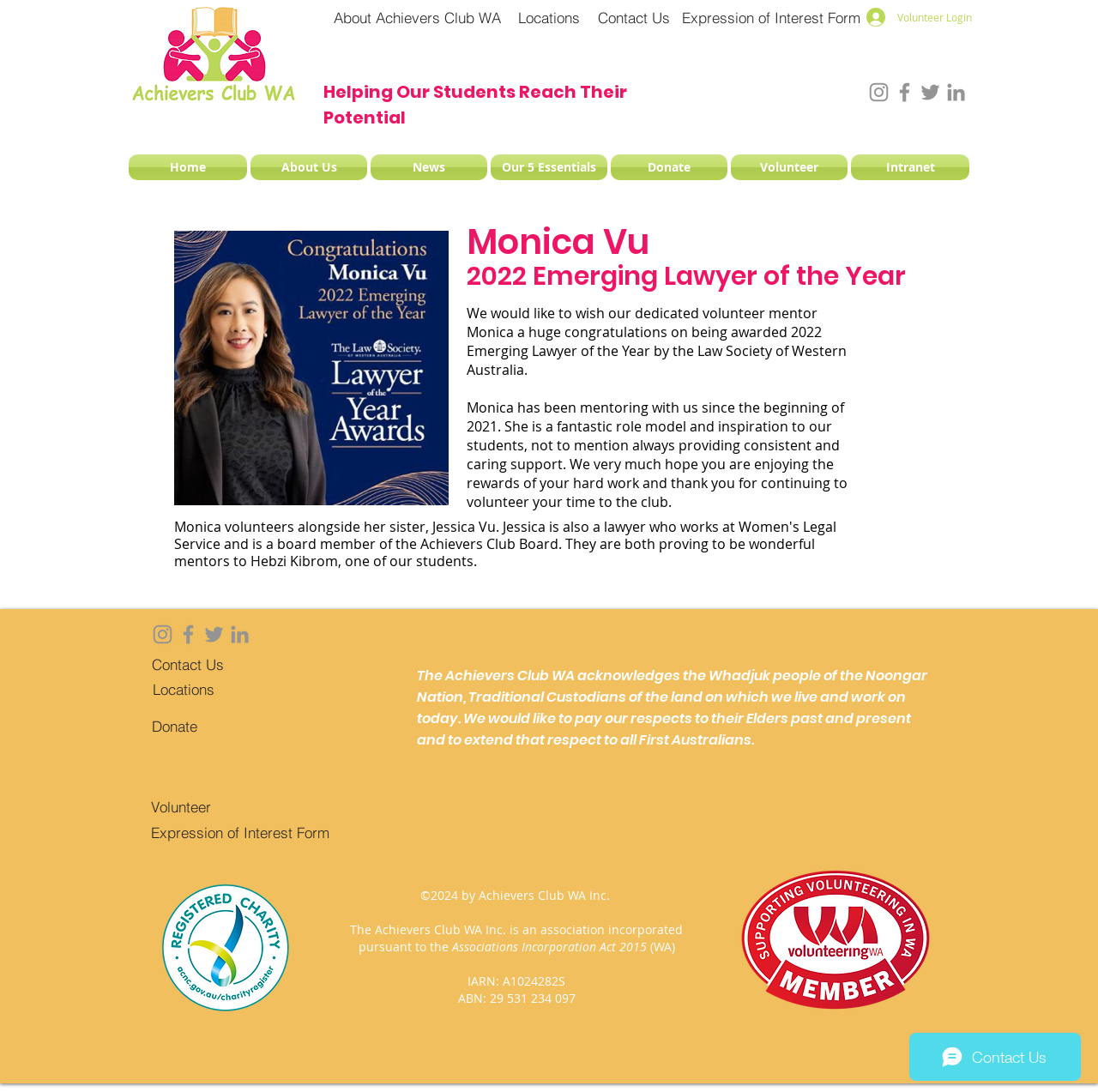What is the traditional custodian of the land on which Achievers Club WA operates?
Provide a comprehensive and detailed answer to the question.

The webpage acknowledges the traditional custodians of the land on which Achievers Club WA operates, which is the Whadjuk people of the Noongar Nation.